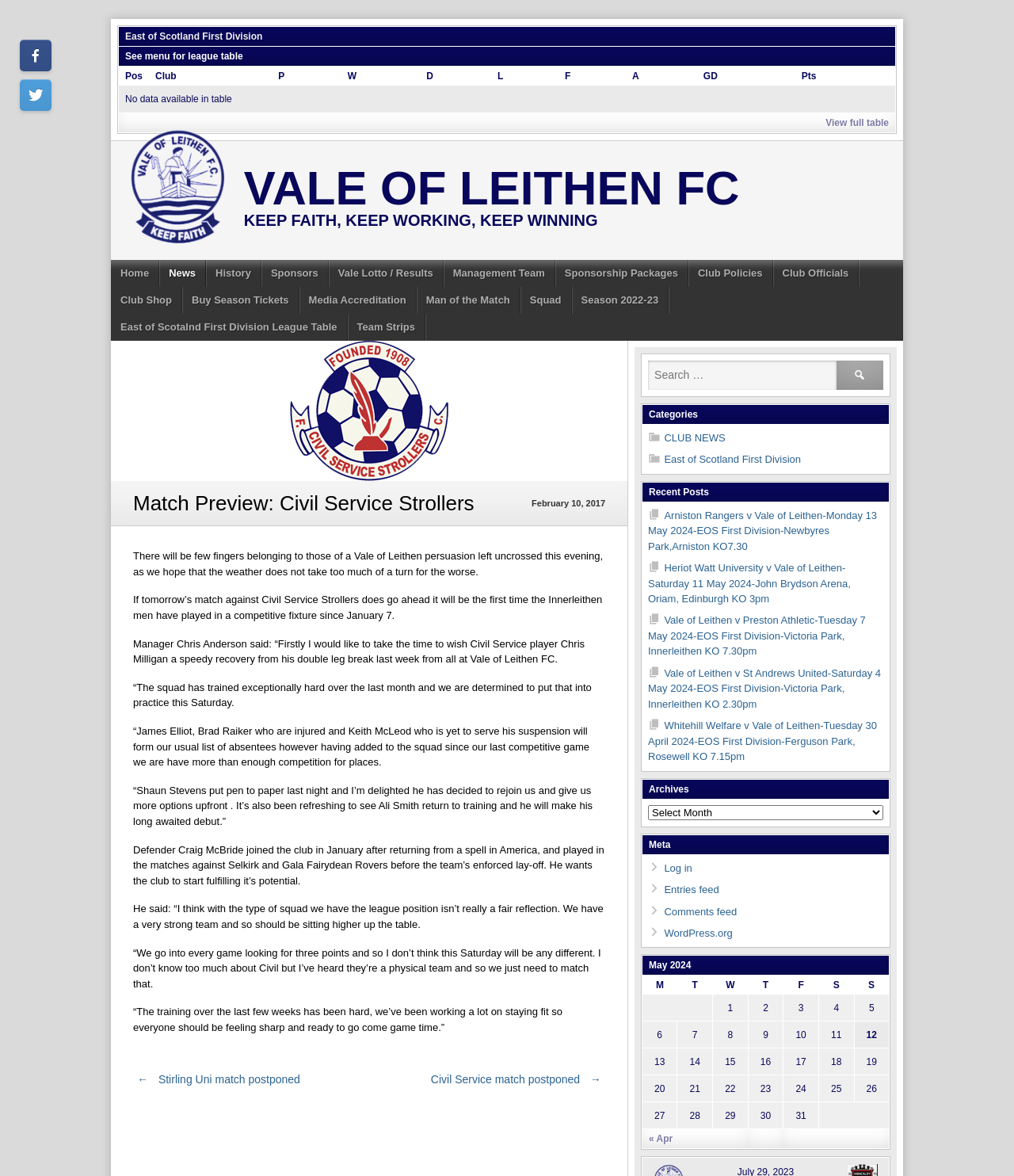Respond to the question below with a single word or phrase:
How many points does Vale of Leithen FC have?

Not specified